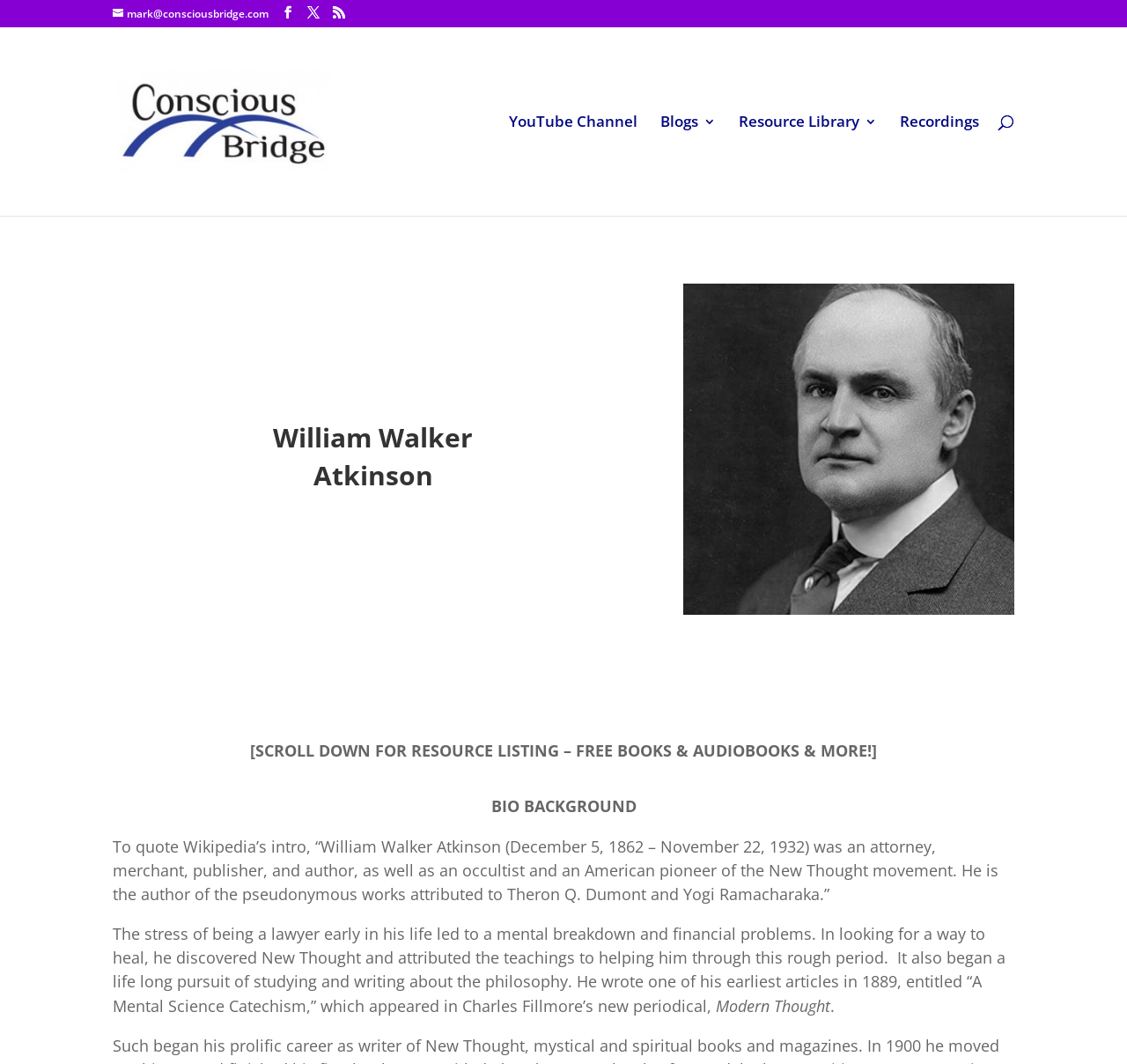Based on what you see in the screenshot, provide a thorough answer to this question: What is the author of the pseudonymous works attributed to Theron Q. Dumont and Yogi Ramacharaka?

I found the answer by reading the text on the webpage, specifically the part that says 'He is the author of the pseudonymous works attributed to Theron Q. Dumont and Yogi Ramacharaka.' This text is describing William Walker Atkinson, so it must be him who is the author.